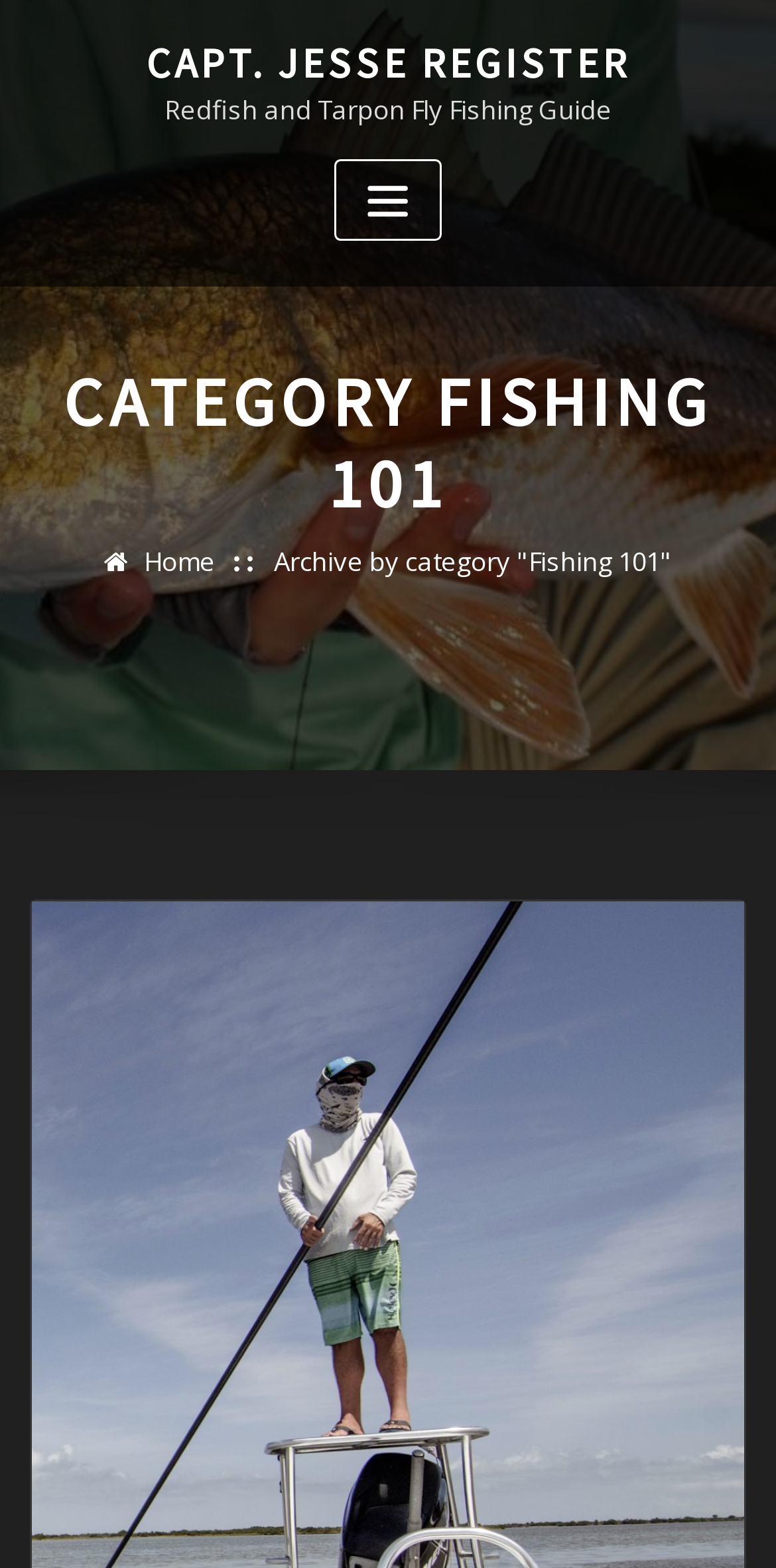What is the name of the fishing guide?
With the help of the image, please provide a detailed response to the question.

I found the answer by looking at the heading element 'CAPT. JESSE REGISTER' which is a link, and it is likely to be the name of the fishing guide since it is prominent on the page.